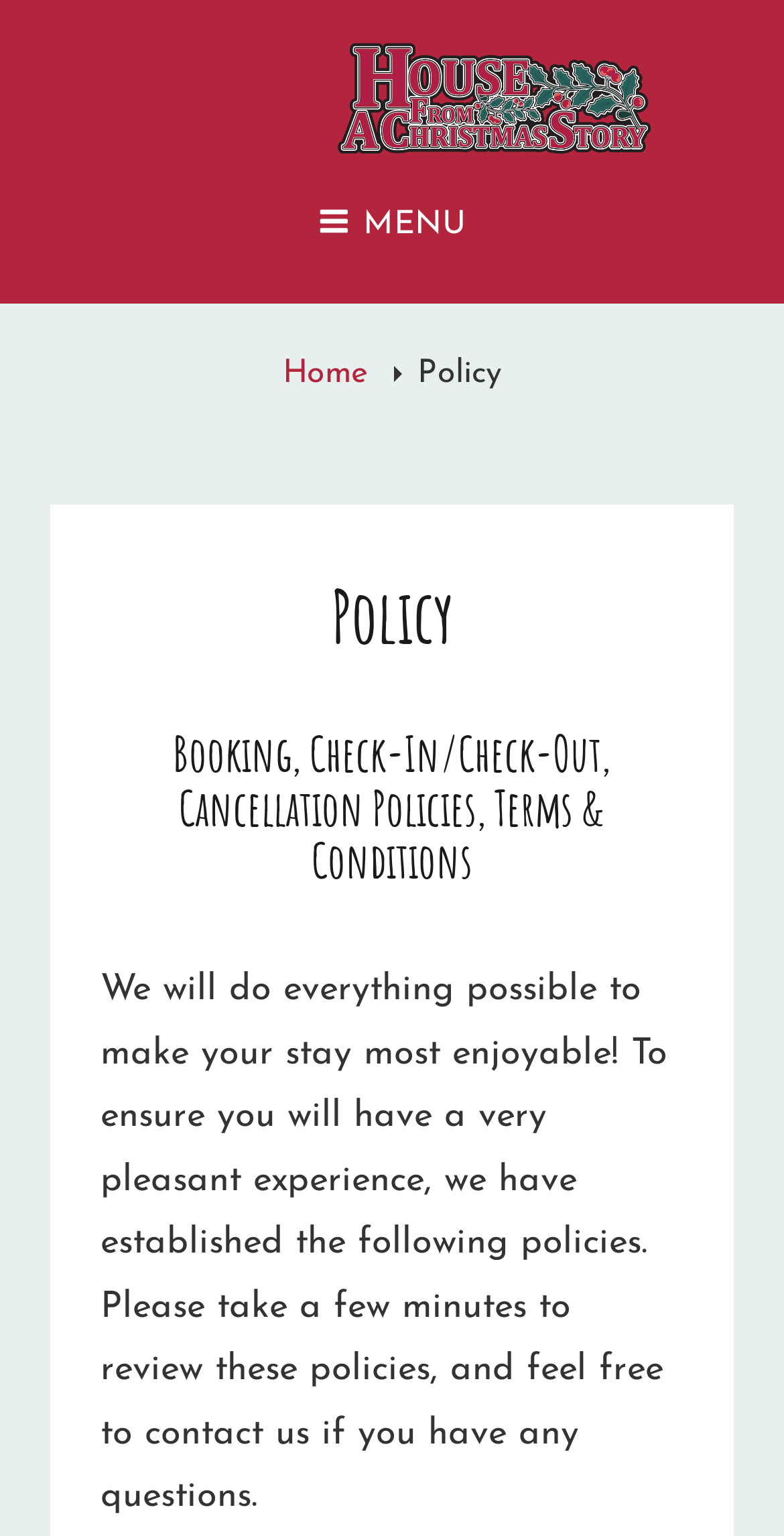Please determine the bounding box coordinates for the element with the description: "Primary Menu".

[0.379, 0.115, 0.621, 0.171]